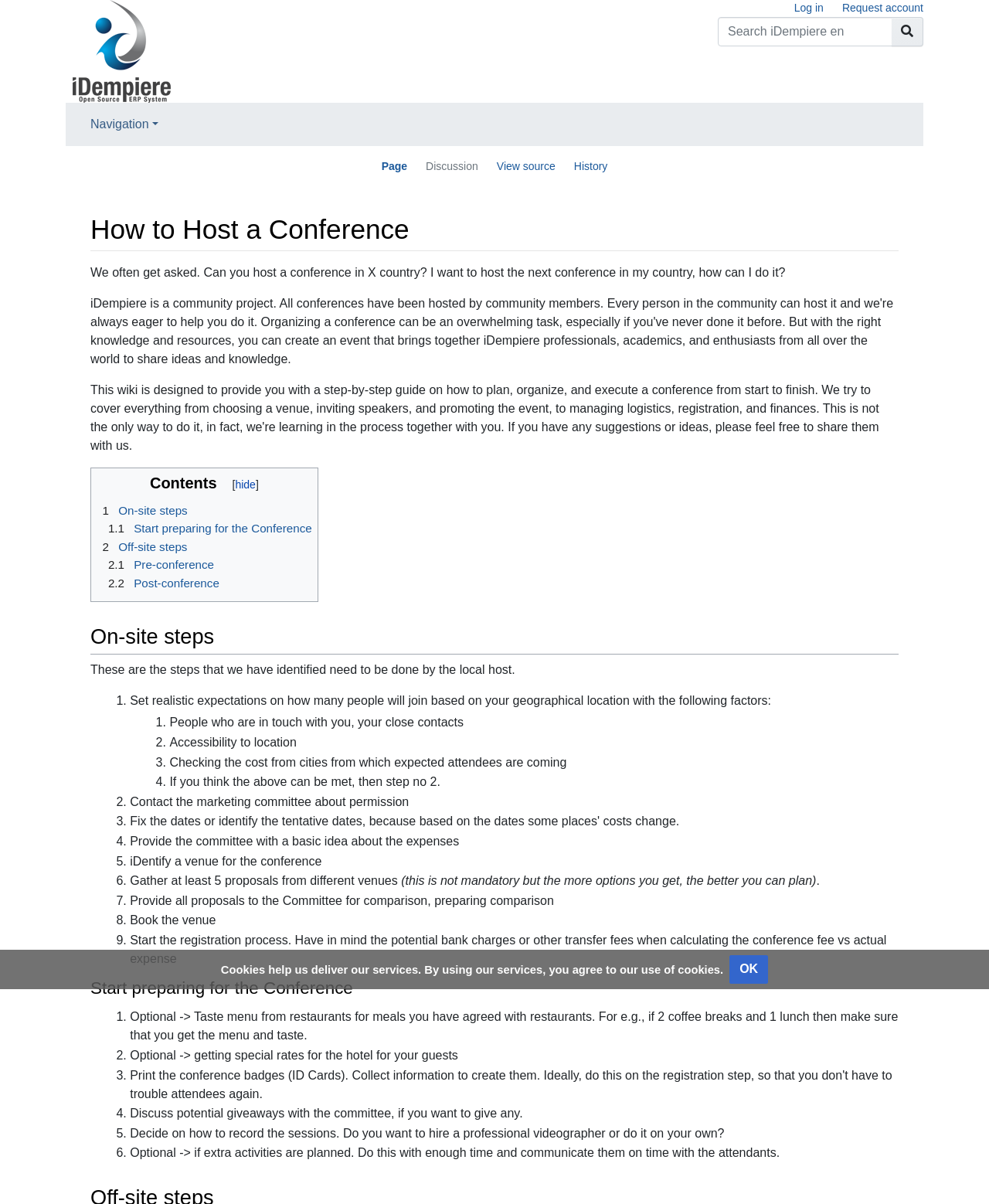Can you specify the bounding box coordinates for the region that should be clicked to fulfill this instruction: "Log in".

[0.803, 0.001, 0.833, 0.012]